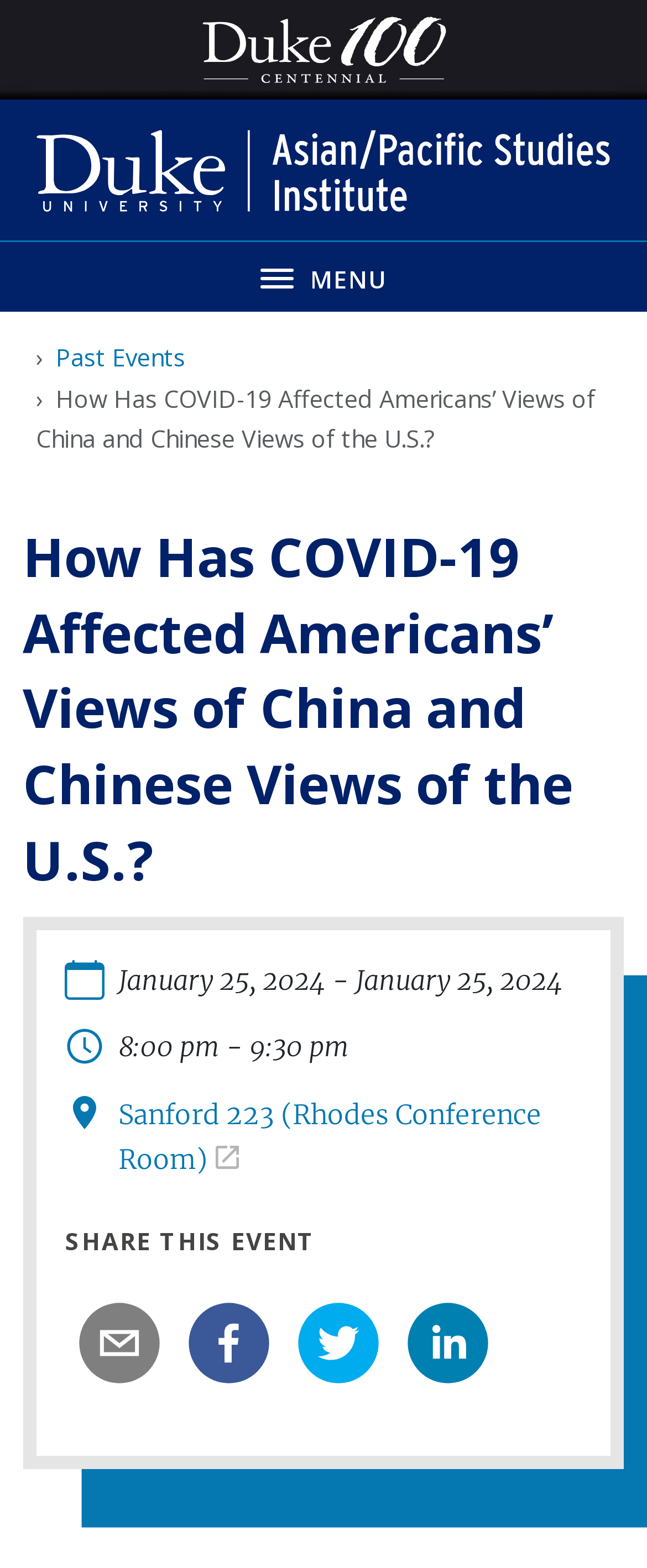Find the bounding box coordinates for the area you need to click to carry out the instruction: "Click the Duke 100 Centennial logo". The coordinates should be four float numbers between 0 and 1, indicated as [left, top, right, bottom].

[0.299, 0.005, 0.701, 0.058]